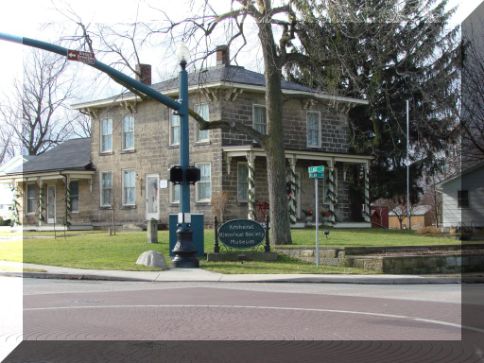Generate an elaborate caption that includes all aspects of the image.

The image showcases the Quigley House Museum, an architectural gem situated at the intersection of South Lake Street and Milan Avenue. Built in 1832 by Joseph Quigley, the museum stands as one of the earliest examples of hand-hewn sandstone architecture in the Amherst area. The house is characterized by its unique craftsmanship, with each hand-finished block reflecting the skill of artisans from a bygone era. Although the interior has undergone several remodels throughout its history, the exterior has largely remained untouched, preserving its historical integrity. The surrounding landscape features well-maintained gardens and trees, enhancing the charm of this historic site, which is open for tours from May through September. Visitors are encouraged to contact the museum for individual tour requests.